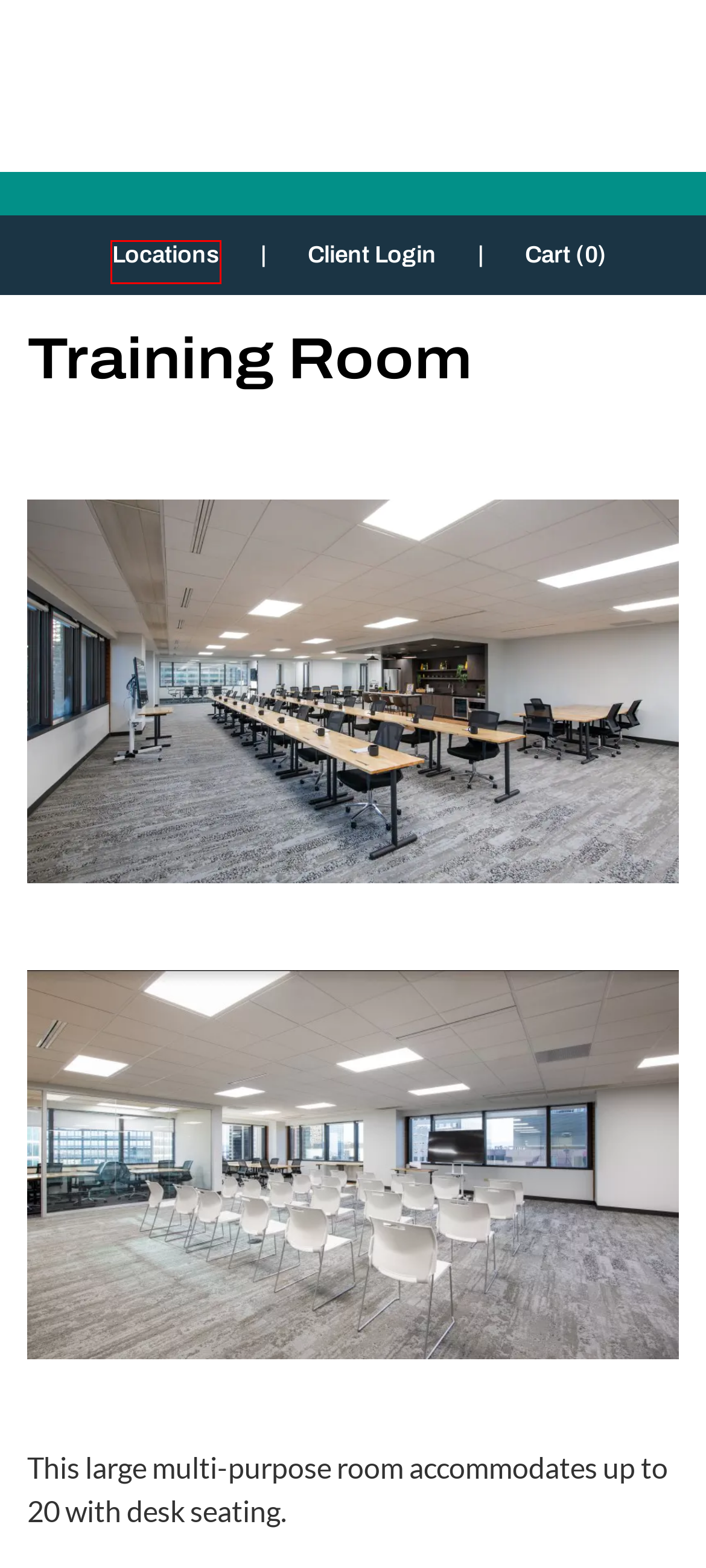A screenshot of a webpage is given, marked with a red bounding box around a UI element. Please select the most appropriate webpage description that fits the new page after clicking the highlighted element. Here are the candidates:
A. Development Services | Expansive
B. Storage | Expansive
C. Expansive Locations Nationwide
D. Privacy Policy | Expansive
E. Cart | Expansive
F. Refer a Friend | Expansive
G. About Us | Expansive
H. Broker Partnerships | Expansive

C